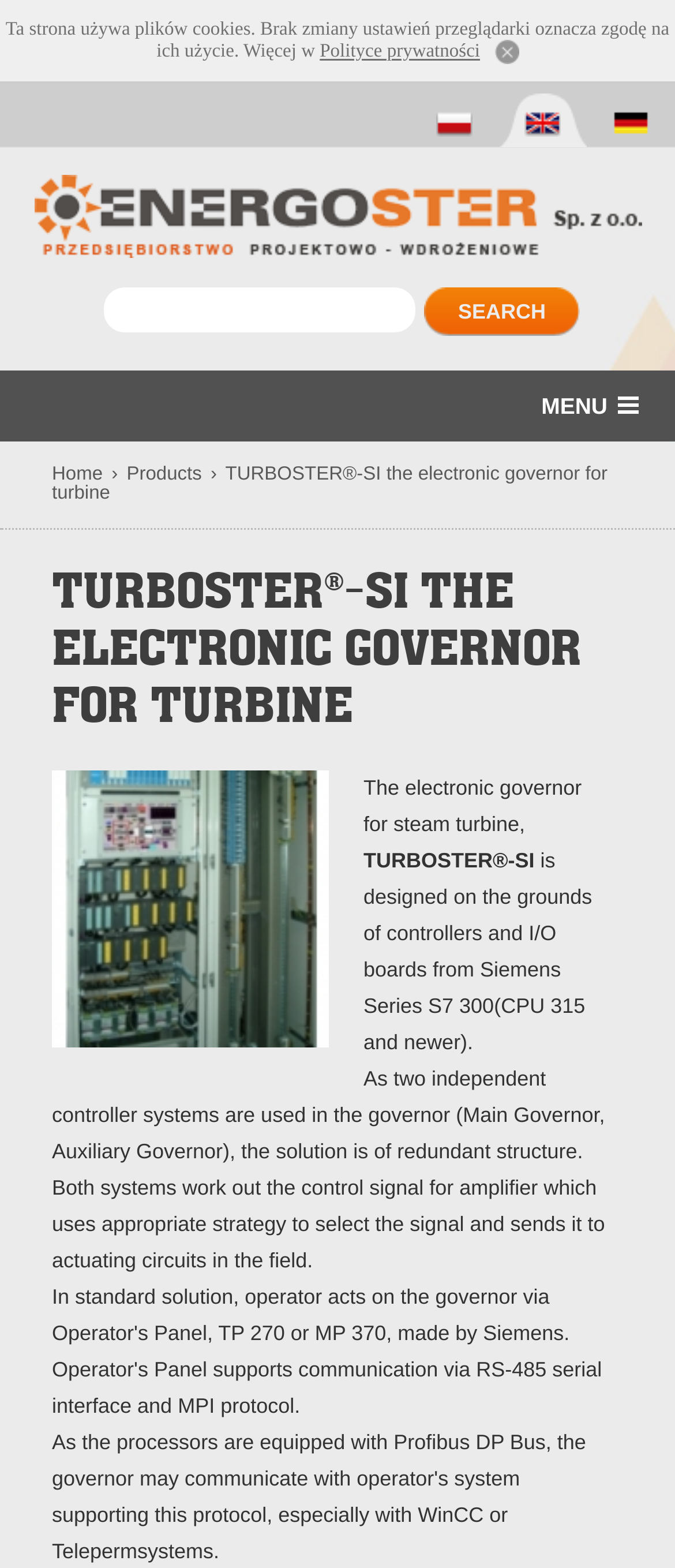What is the name of the product?
Identify the answer in the screenshot and reply with a single word or phrase.

TURBOSTER-SI